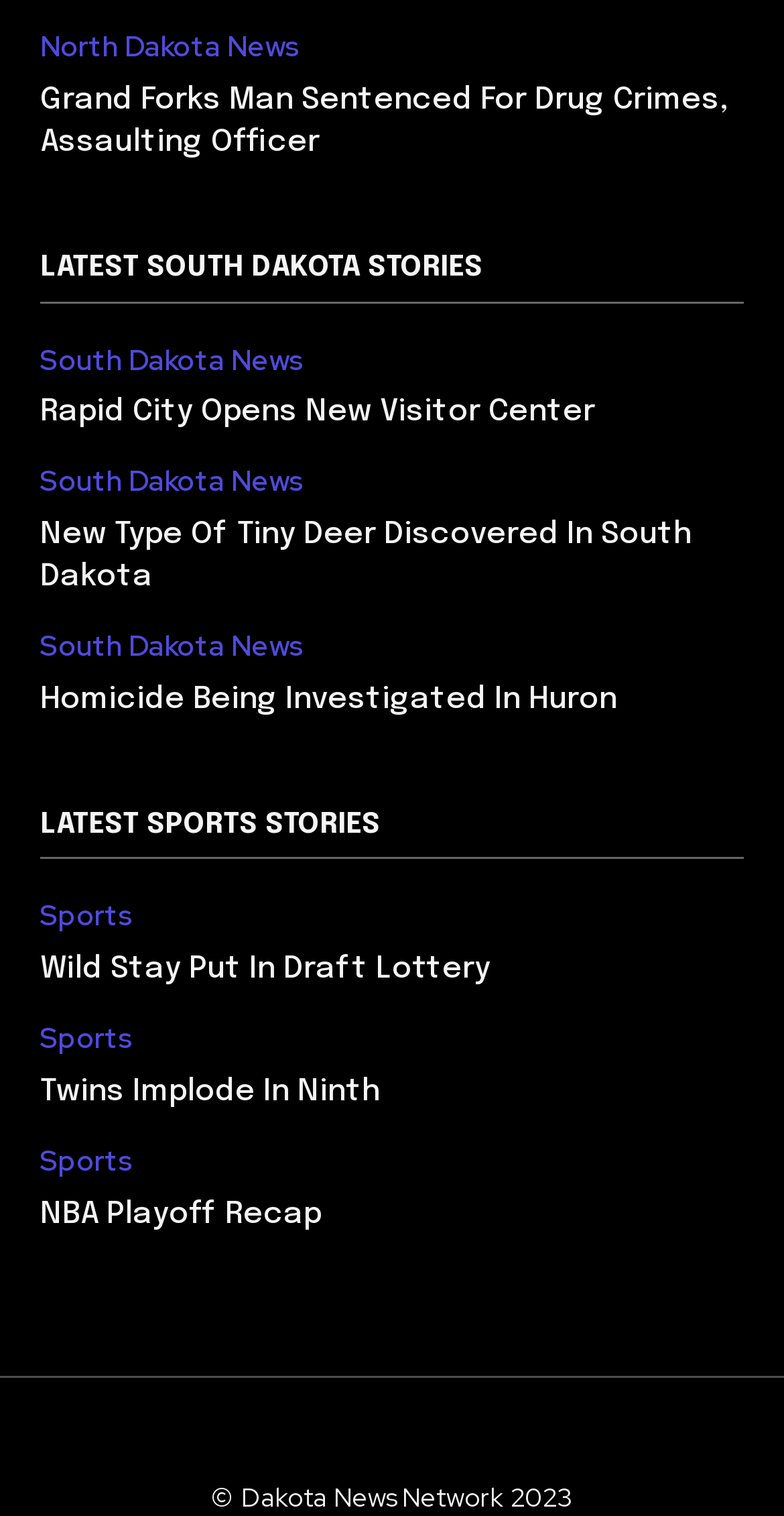Give a concise answer using one word or a phrase to the following question:
How many news categories are available?

3